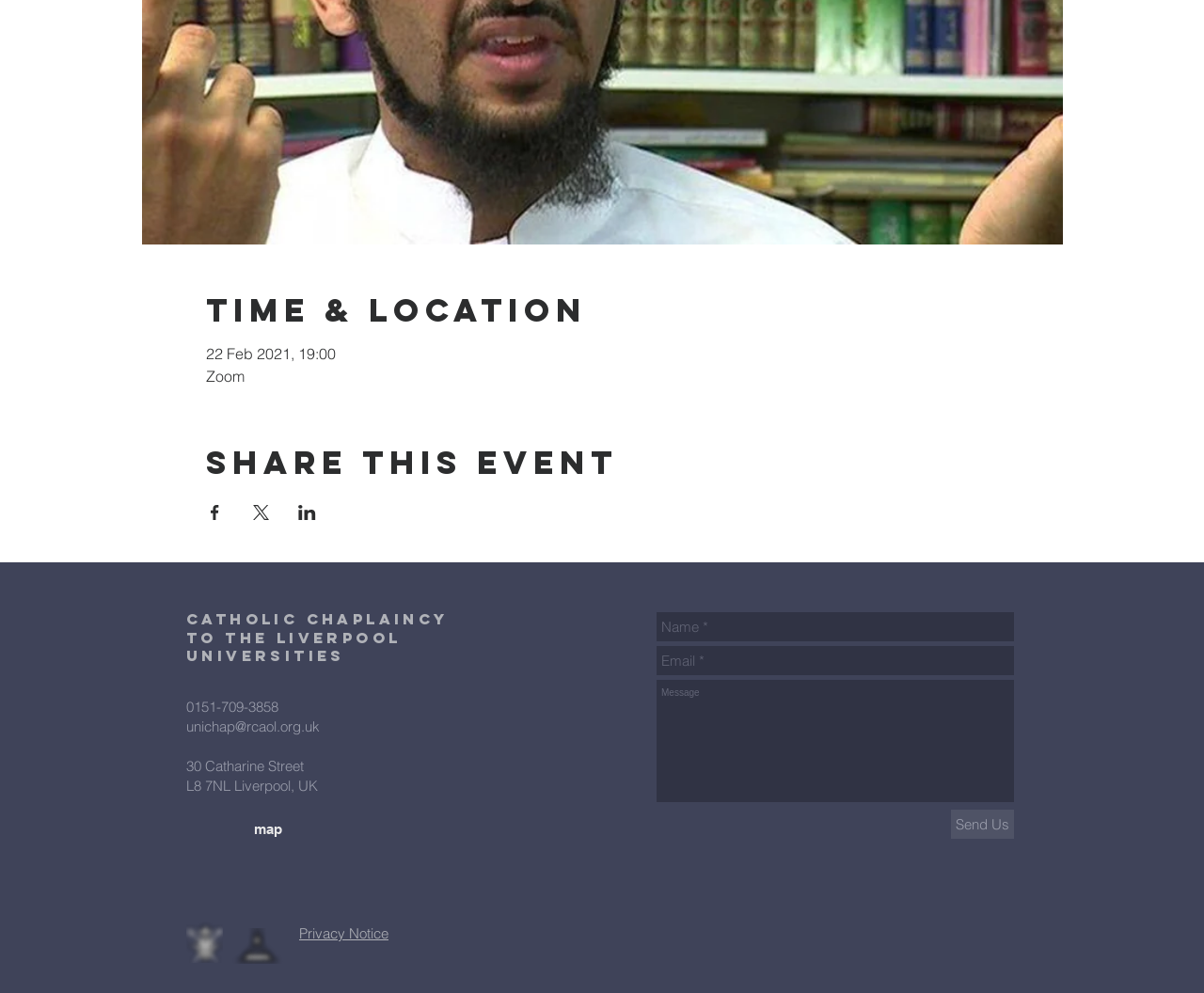Please identify the coordinates of the bounding box that should be clicked to fulfill this instruction: "Visit the Facebook Group".

[0.148, 0.824, 0.169, 0.848]